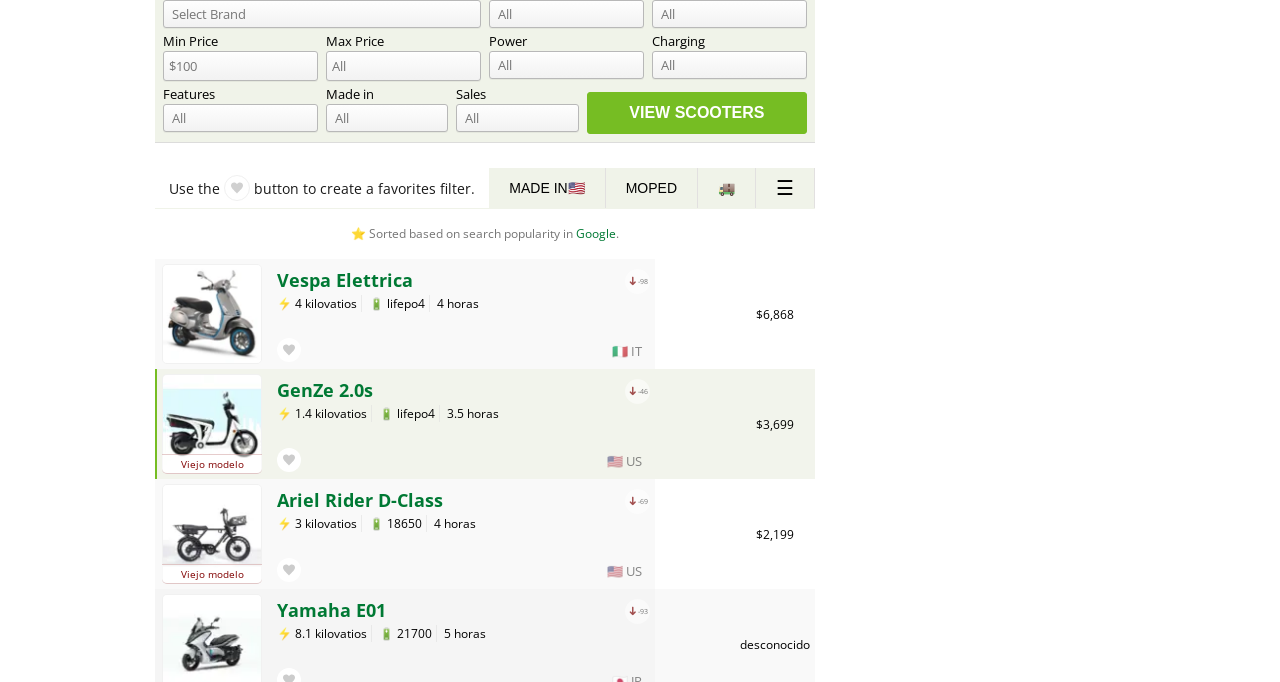Indicate the bounding box coordinates of the element that must be clicked to execute the instruction: "Set minimum price". The coordinates should be given as four float numbers between 0 and 1, i.e., [left, top, right, bottom].

[0.127, 0.074, 0.248, 0.119]